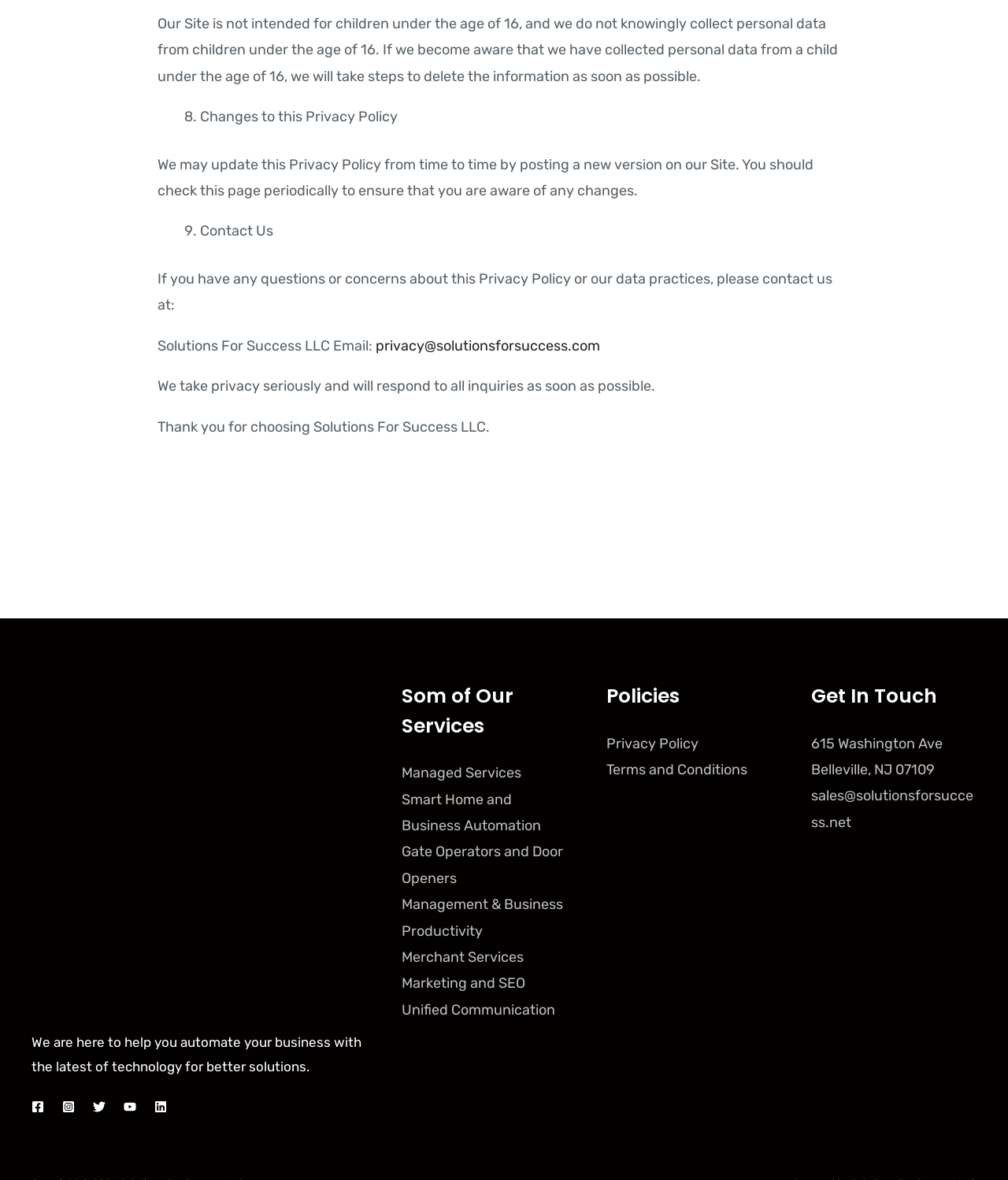What is the address of Solutions For Success LLC? Examine the screenshot and reply using just one word or a brief phrase.

615 Washington Ave, Belleville, NJ 07109